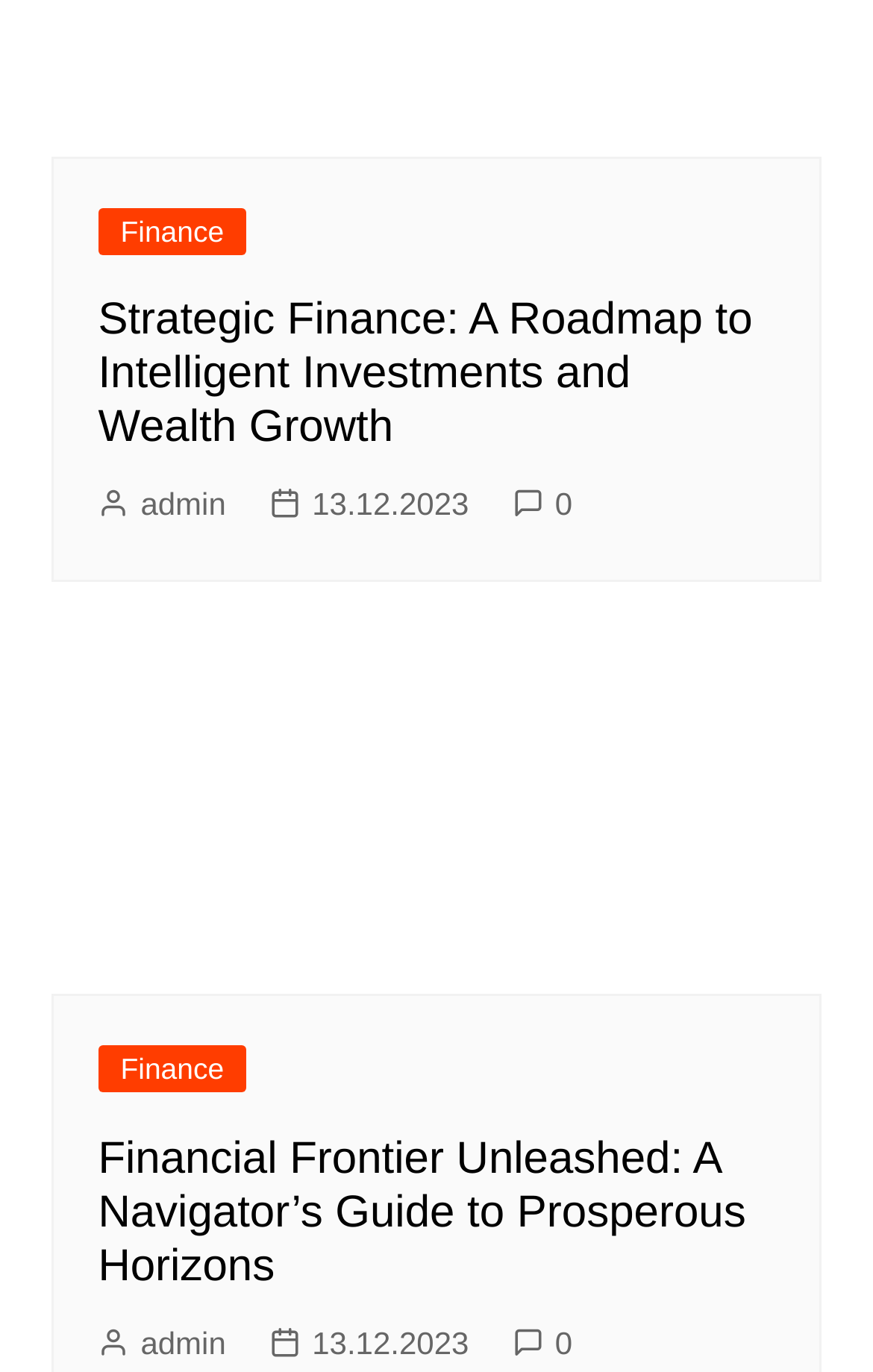Provide your answer to the question using just one word or phrase: How many links are there on this webpage?

9